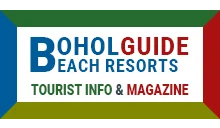Offer a detailed caption for the image presented.

The image displays the logo for "Bohol Guide," an informative platform that specializes in beach resorts while also providing extensive tourist information and magazine content. The logo is framed by vibrant colors—blue, green, red, and yellow—creating a visually appealing contrast. Prominently featured in the design is the bold text "BOHOL GUIDE" in red and blue, along with the subtitle "BEACH RESORTS" and "TOURIST INFO & MAGAZINE" beneath, indicating the focus on travel and accommodation options in Bohol, particularly around Panglao. This branding seeks to attract tourists by emphasizing the region's offerings and potentially enhancing planning for visitors looking for insightful resources about their travel destinations.